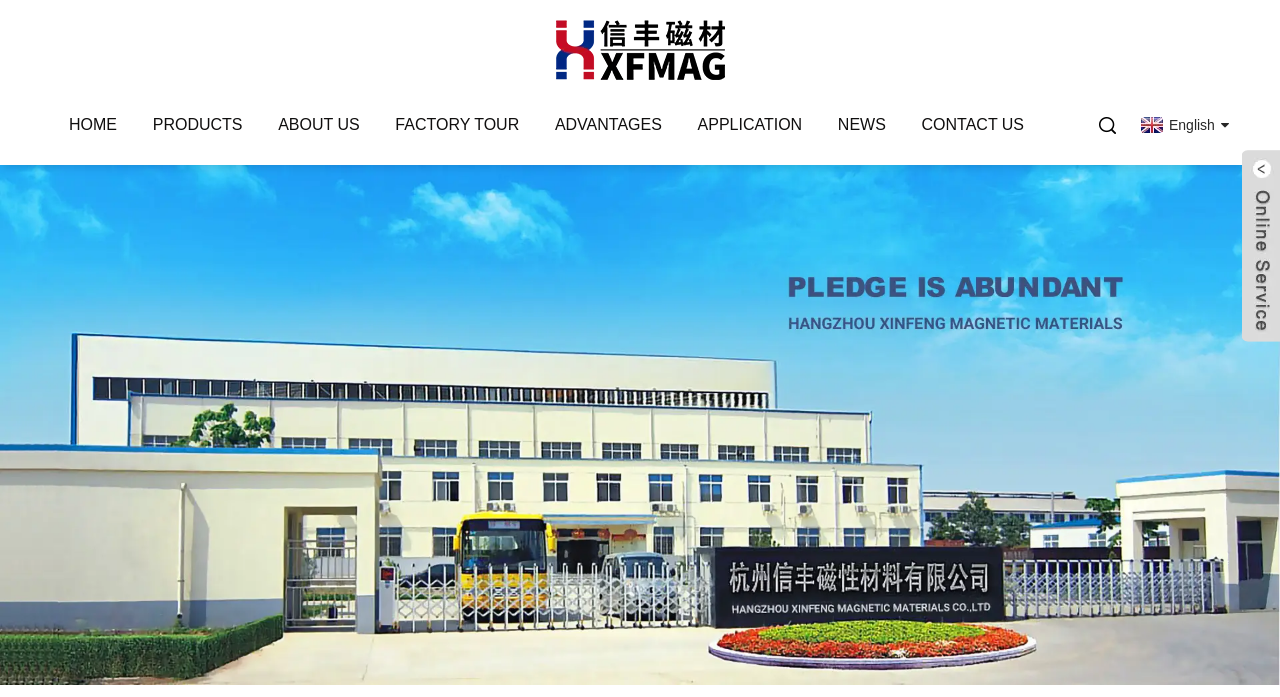Identify the bounding box coordinates for the UI element described as: "Products". The coordinates should be provided as four floats between 0 and 1: [left, top, right, bottom].

[0.119, 0.108, 0.189, 0.251]